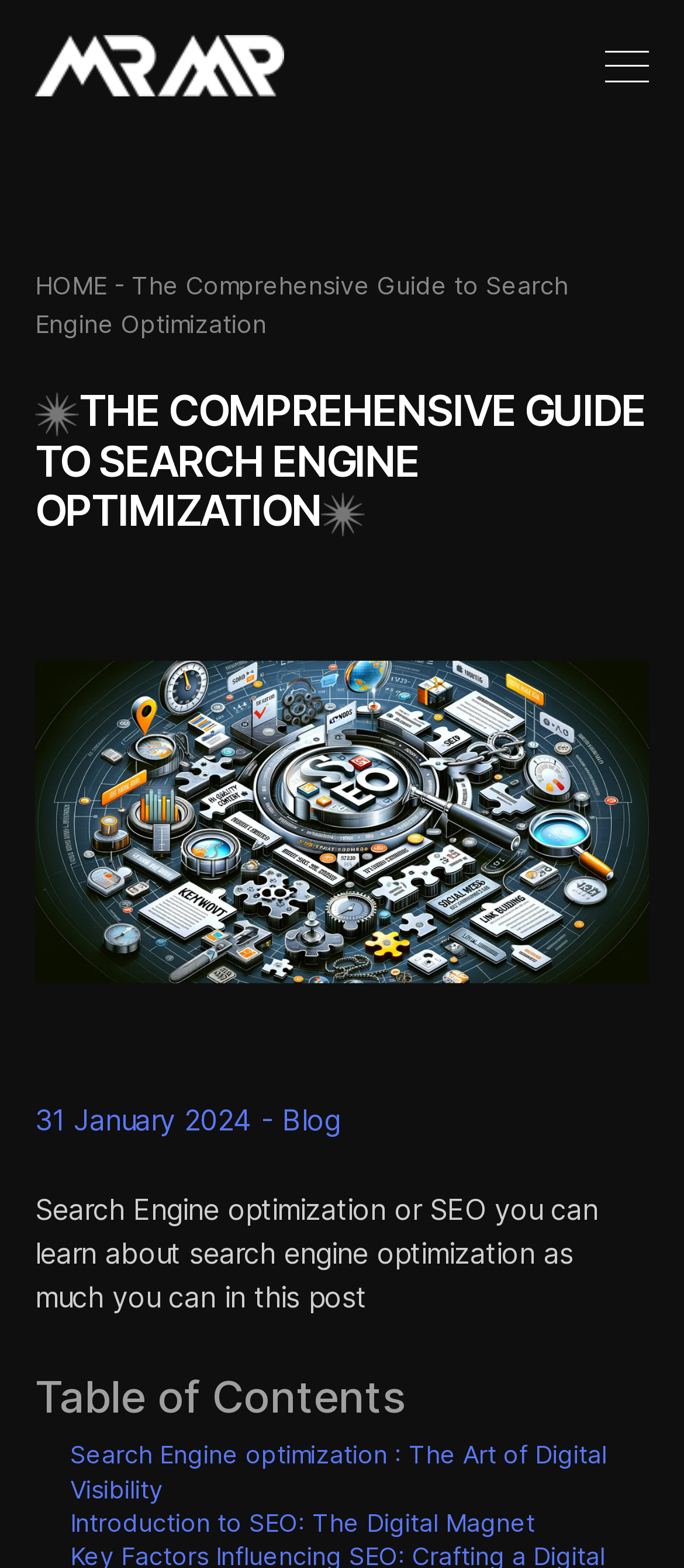Describe all the visual and textual components of the webpage comprehensively.

The webpage is a comprehensive guide to Search Engine Optimization (SEO). At the top, there is a logo on the left side, accompanied by a link to the "HOME" page. To the right of the logo, the title "The Comprehensive Guide to Search Engine Optimization" is displayed prominently. Below the title, a heading with two star icons is centered, emphasizing the importance of the guide.

Further down, the date "31 January 2024" is displayed, followed by a link to the "Blog" section. Below this, a paragraph of text explains that the post will cover search engine optimization in detail.

The main content of the page is organized under a "Table of Contents" heading, which is centered near the bottom of the page. Two links, "Search Engine optimization : The Art of Digital Visibility" and "Introduction to SEO: The Digital Magnet", are listed below the table of contents, likely leading to specific sections or chapters of the guide.

There are a total of 3 images on the page, including the logo and the two star icons. The layout is clean, with a clear hierarchy of headings and text, making it easy to navigate and read.